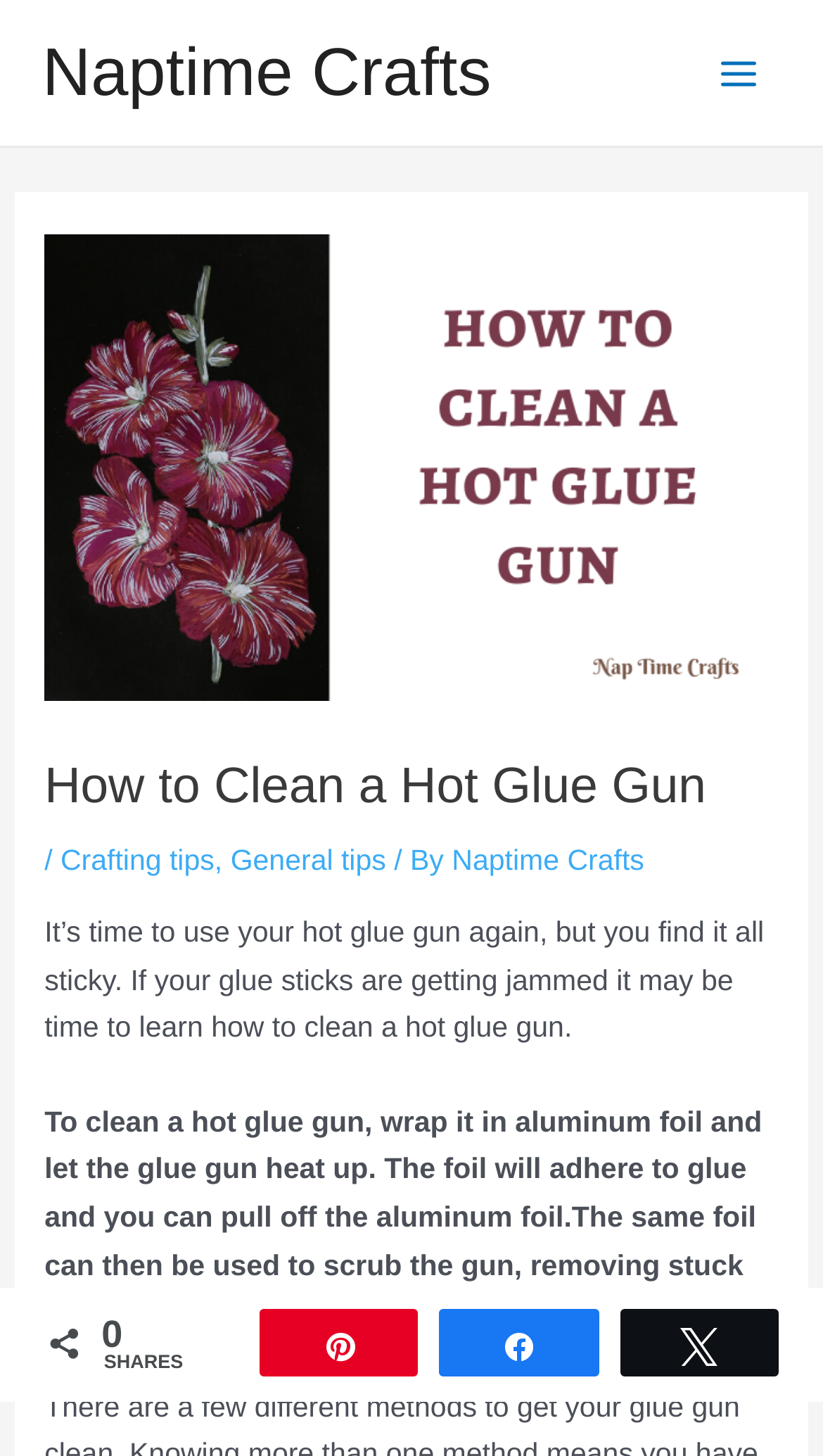Please identify the bounding box coordinates of the element that needs to be clicked to execute the following command: "Share on Pinterest". Provide the bounding box using four float numbers between 0 and 1, formatted as [left, top, right, bottom].

[0.318, 0.9, 0.506, 0.944]